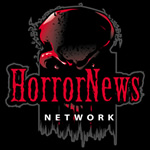Respond with a single word or phrase to the following question:
What type of content does the network focus on?

Horror films, comics, and genre news